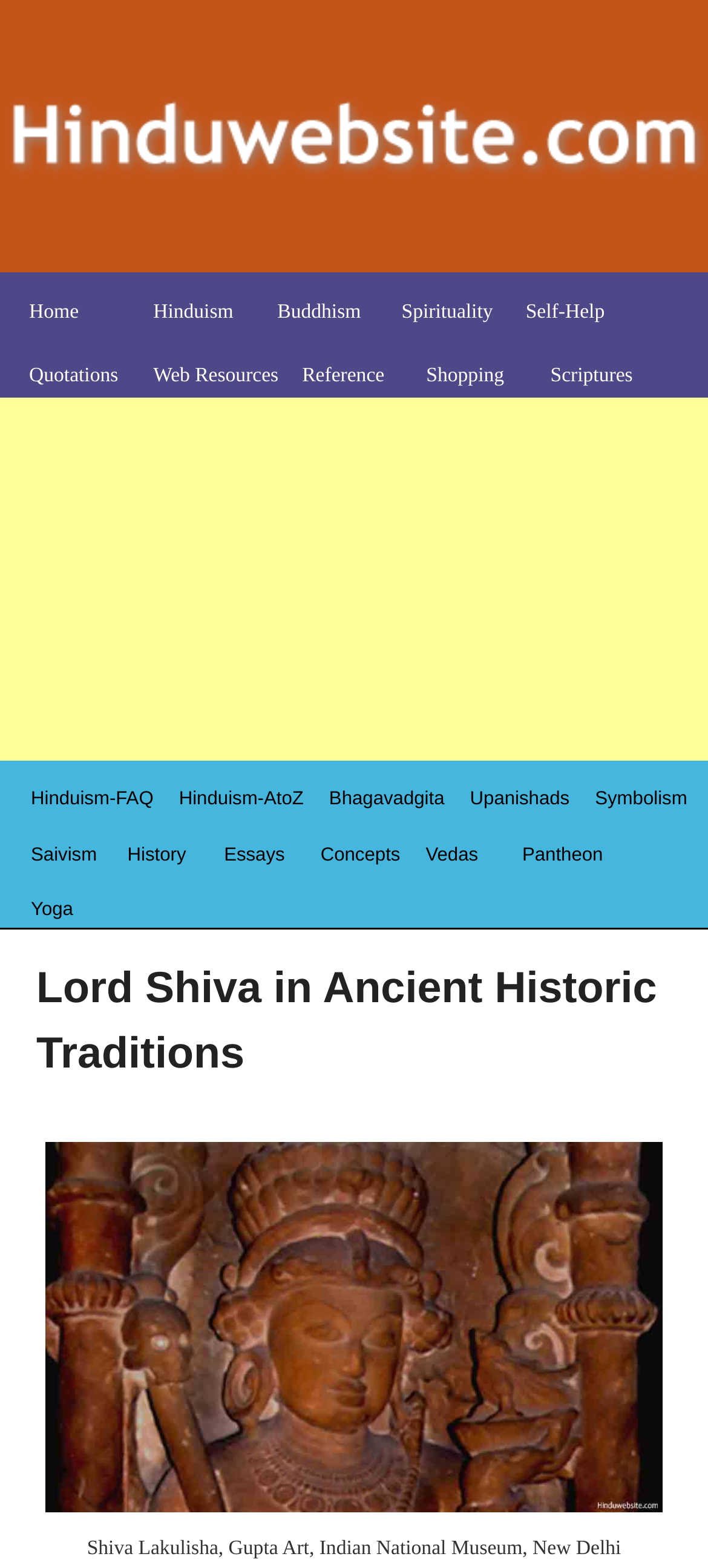How many images are on the webpage?
Provide an in-depth and detailed answer to the question.

I found two images on the webpage, one at the top with the logo 'hinduwebsite.com' and another at the bottom with the description 'Shiva Blessing Devotees'.